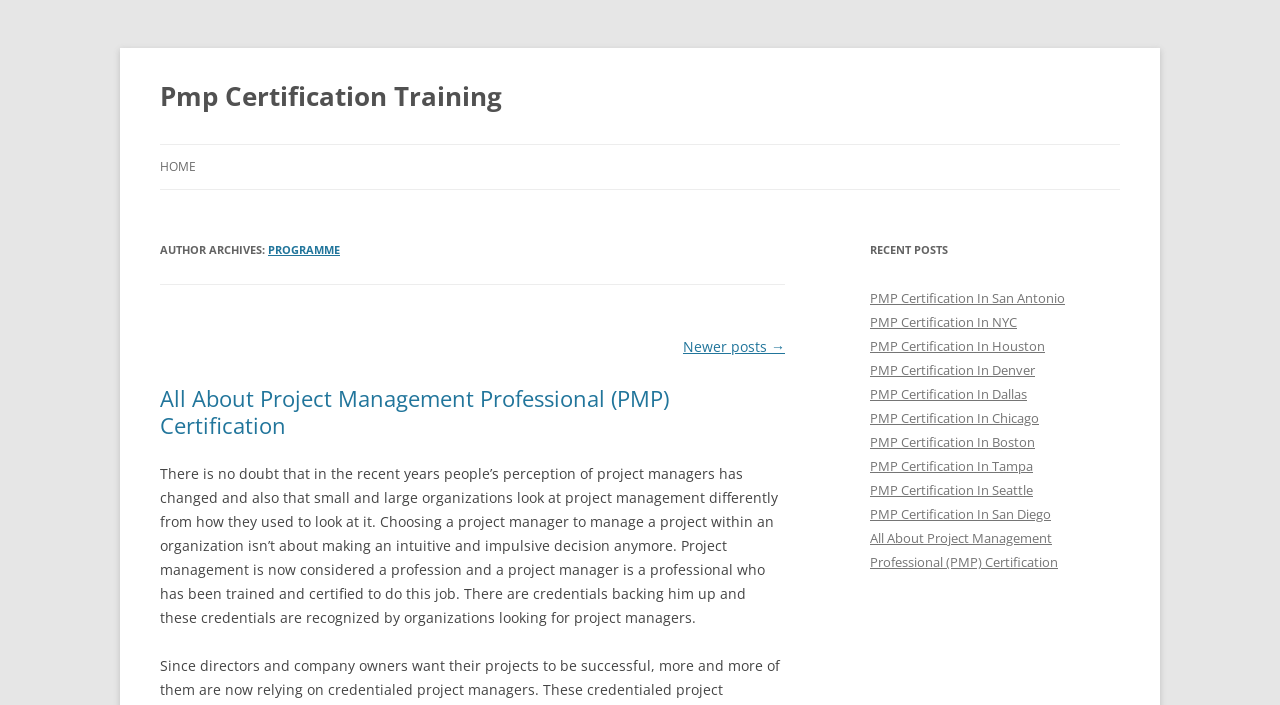Identify the bounding box coordinates of the clickable region to carry out the given instruction: "Skip to content".

[0.5, 0.204, 0.578, 0.224]